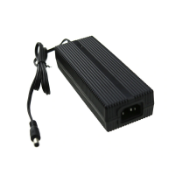Analyze the image and give a detailed response to the question:
What is the current rating of the battery charger?

The current rating of the battery charger can be determined by reading the description of the device, which states that it is a 'KC Listed 14.6V 6A LiFePO4 battery charger'. This information is explicitly provided in the caption.